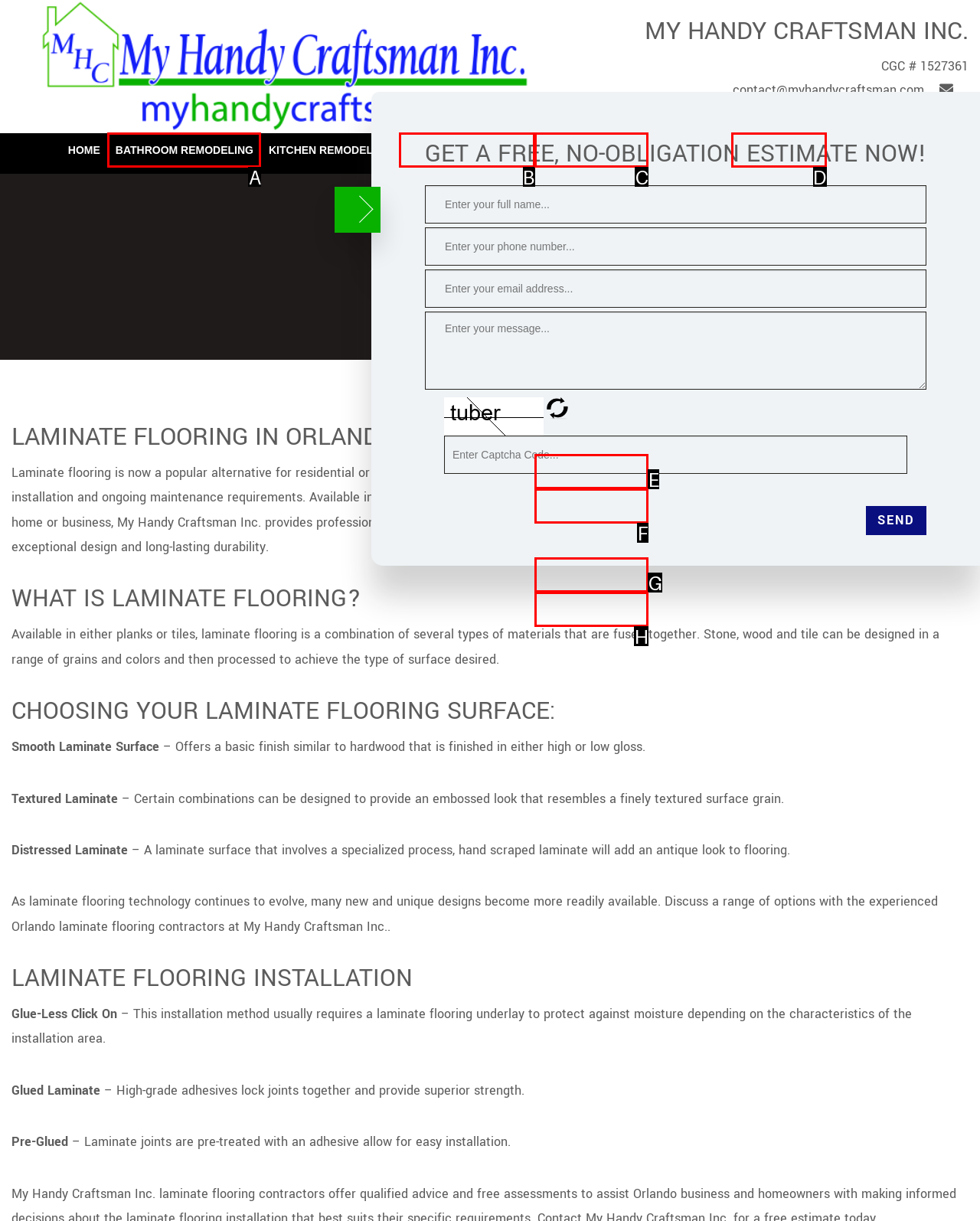Which option aligns with the description: Hardwood Flooring? Respond by selecting the correct letter.

F